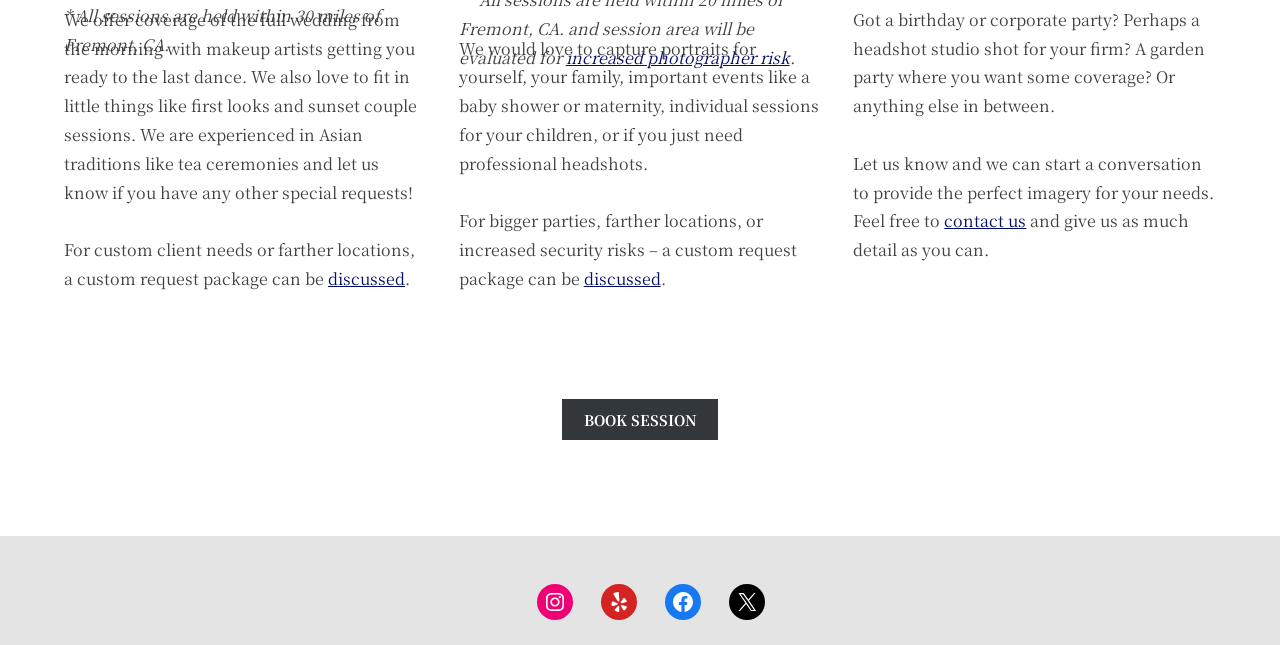Please find the bounding box coordinates of the clickable region needed to complete the following instruction: "Contact us for custom requests". The bounding box coordinates must consist of four float numbers between 0 and 1, i.e., [left, top, right, bottom].

[0.738, 0.325, 0.802, 0.36]